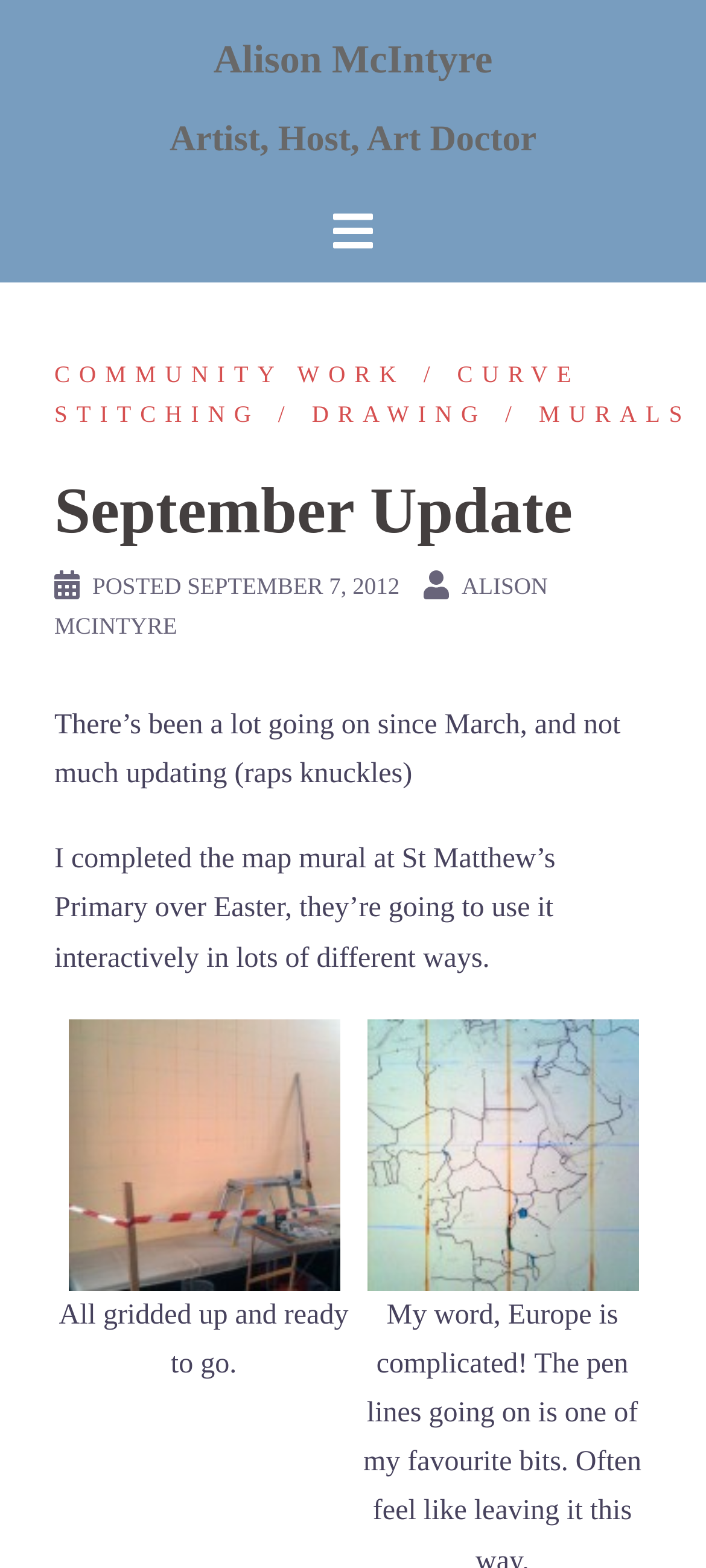Provide the bounding box coordinates of the UI element that matches the description: "September 7, 2012February 27, 2017".

[0.265, 0.364, 0.566, 0.382]